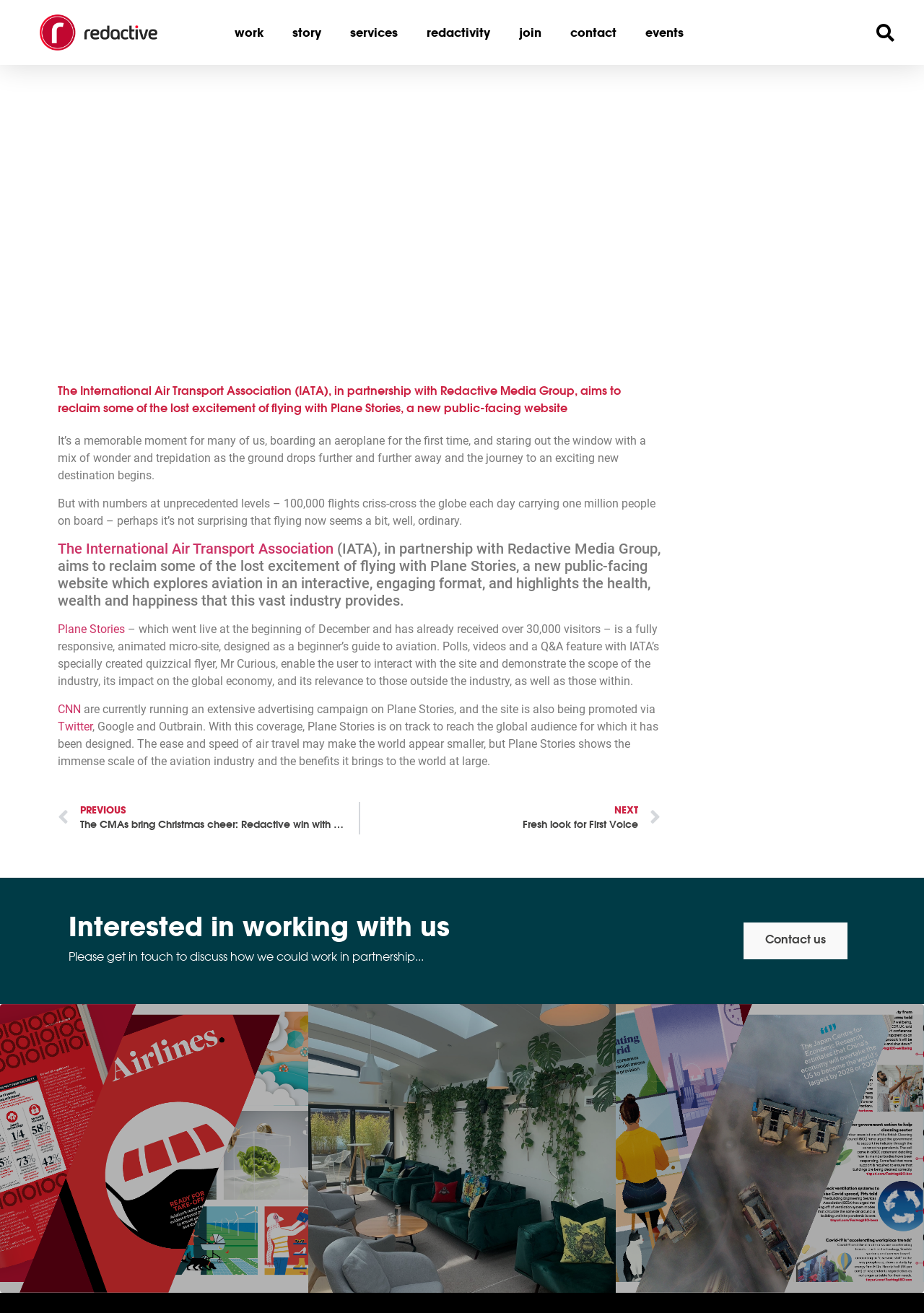Please find the bounding box coordinates for the clickable element needed to perform this instruction: "learn about health".

None